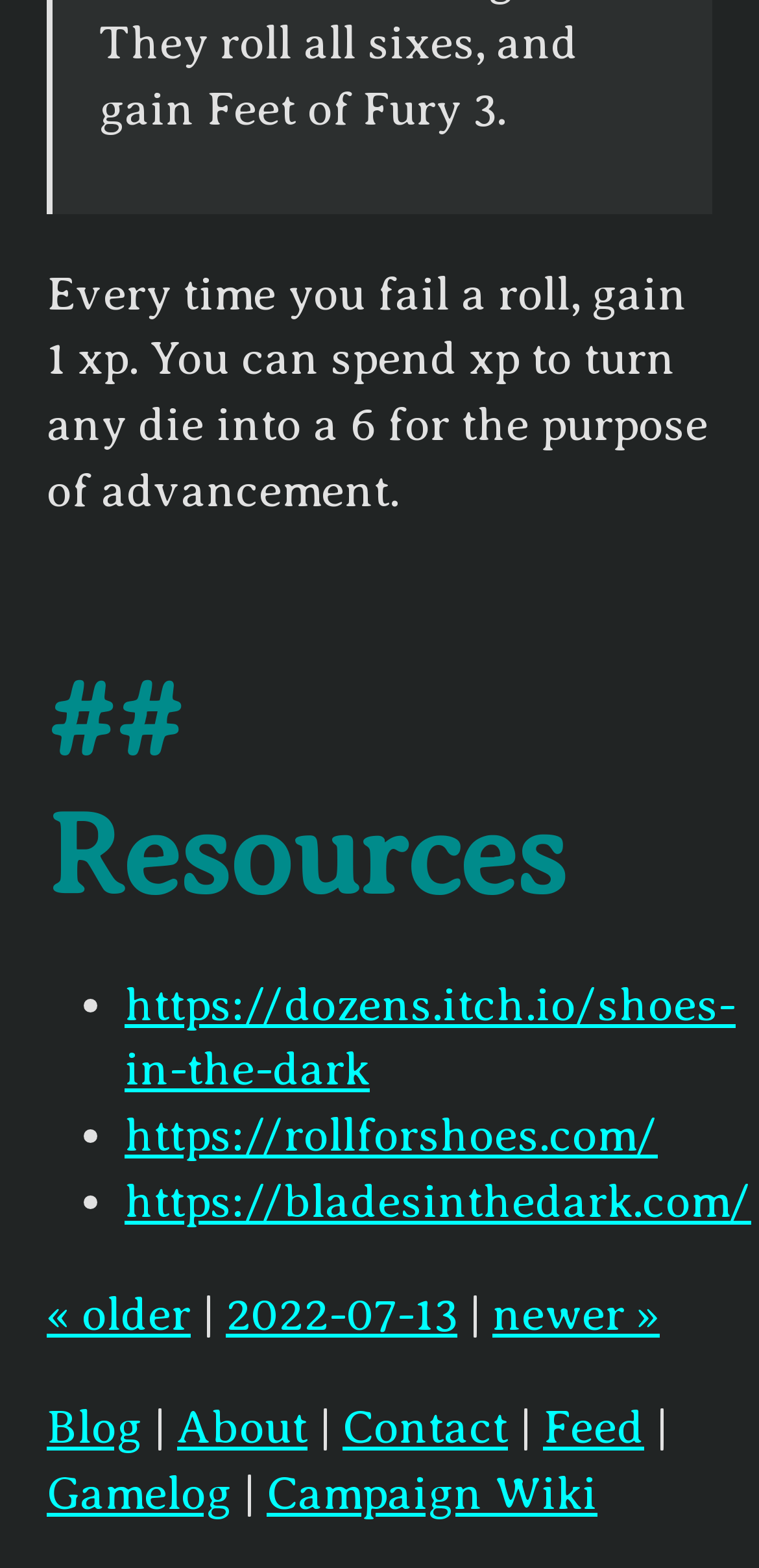Given the element description "Search", identify the bounding box of the corresponding UI element.

None